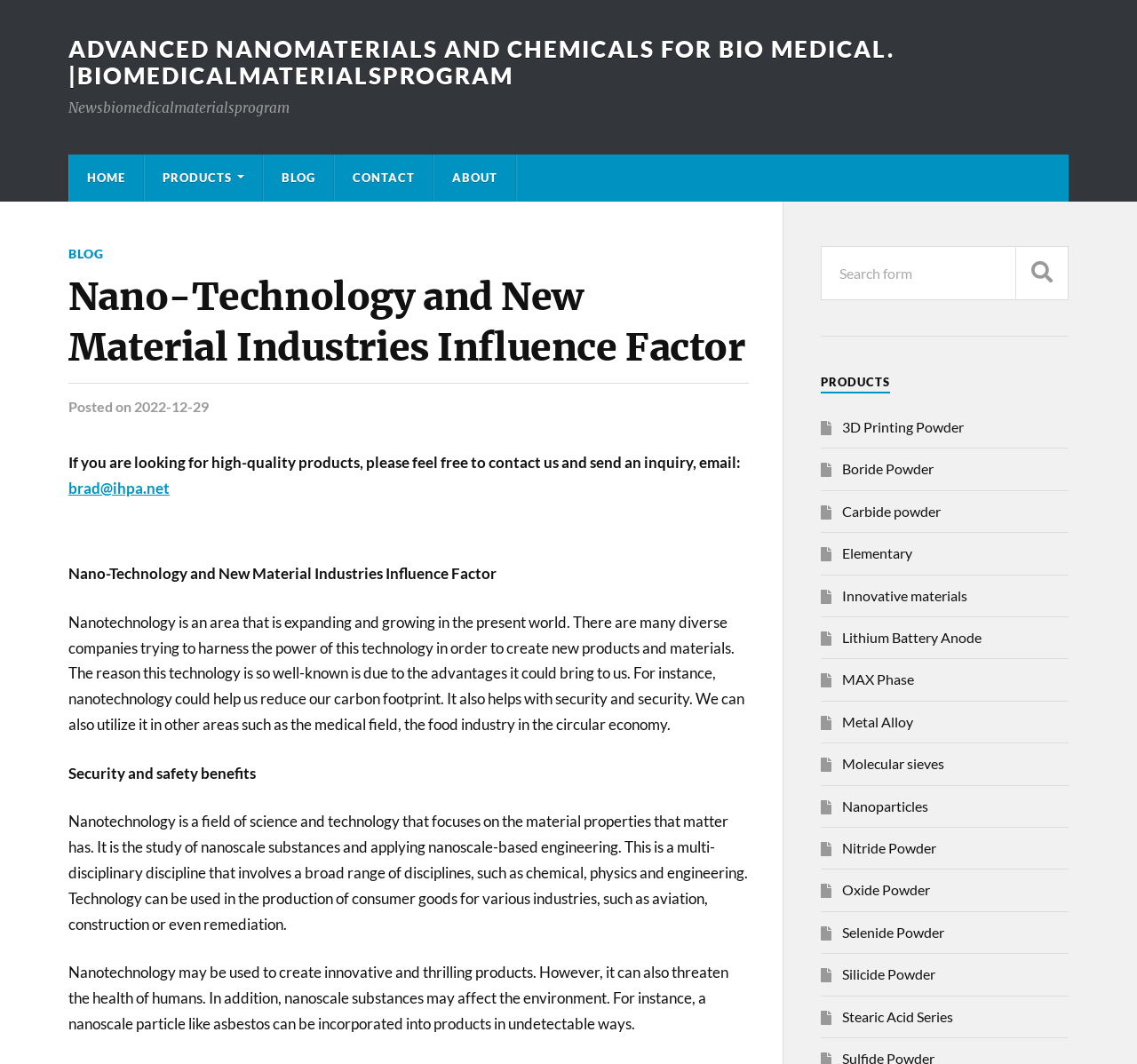What is the email address to contact for inquiries?
Look at the image and answer with only one word or phrase.

brad@ihpa.net